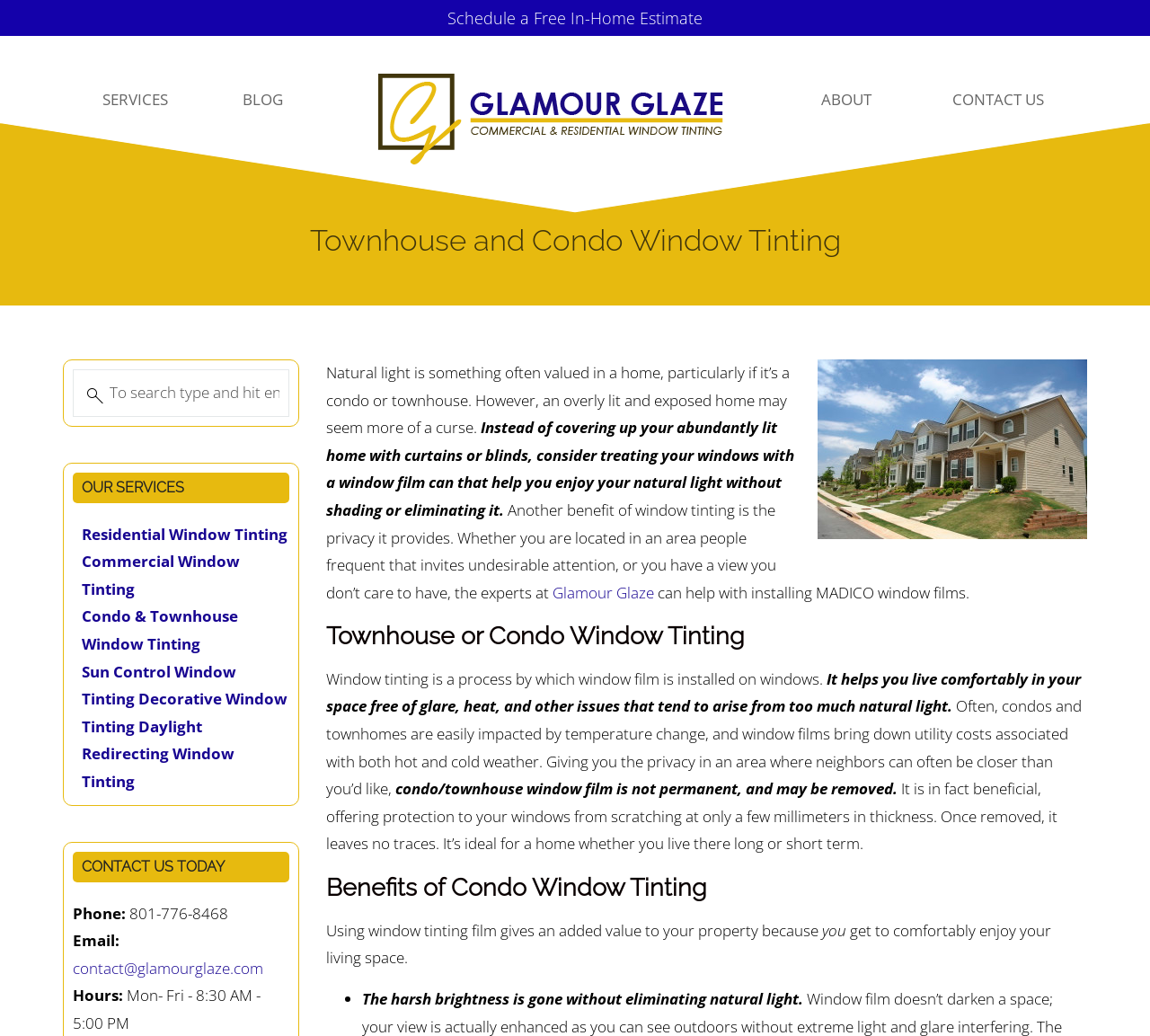Provide the bounding box coordinates of the HTML element described as: "Glamour Glaze". The bounding box coordinates should be four float numbers between 0 and 1, i.e., [left, top, right, bottom].

[0.48, 0.562, 0.568, 0.582]